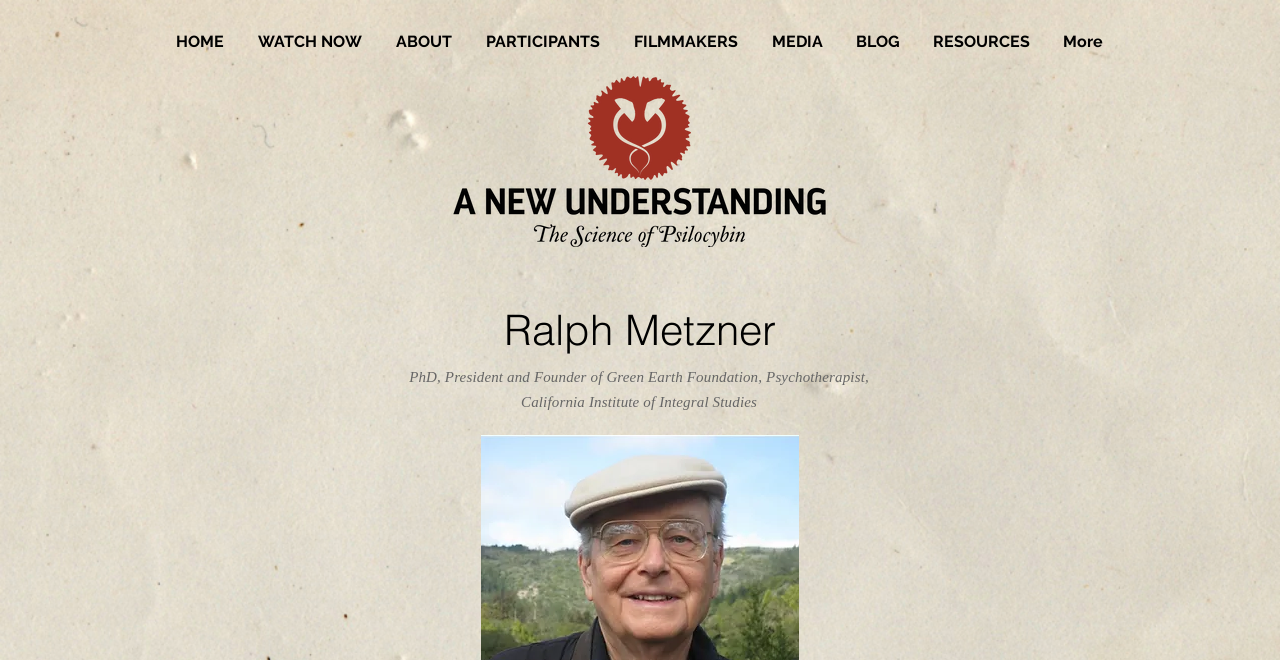Locate the UI element described as follows: "HOME". Return the bounding box coordinates as four float numbers between 0 and 1 in the order [left, top, right, bottom].

[0.124, 0.042, 0.188, 0.085]